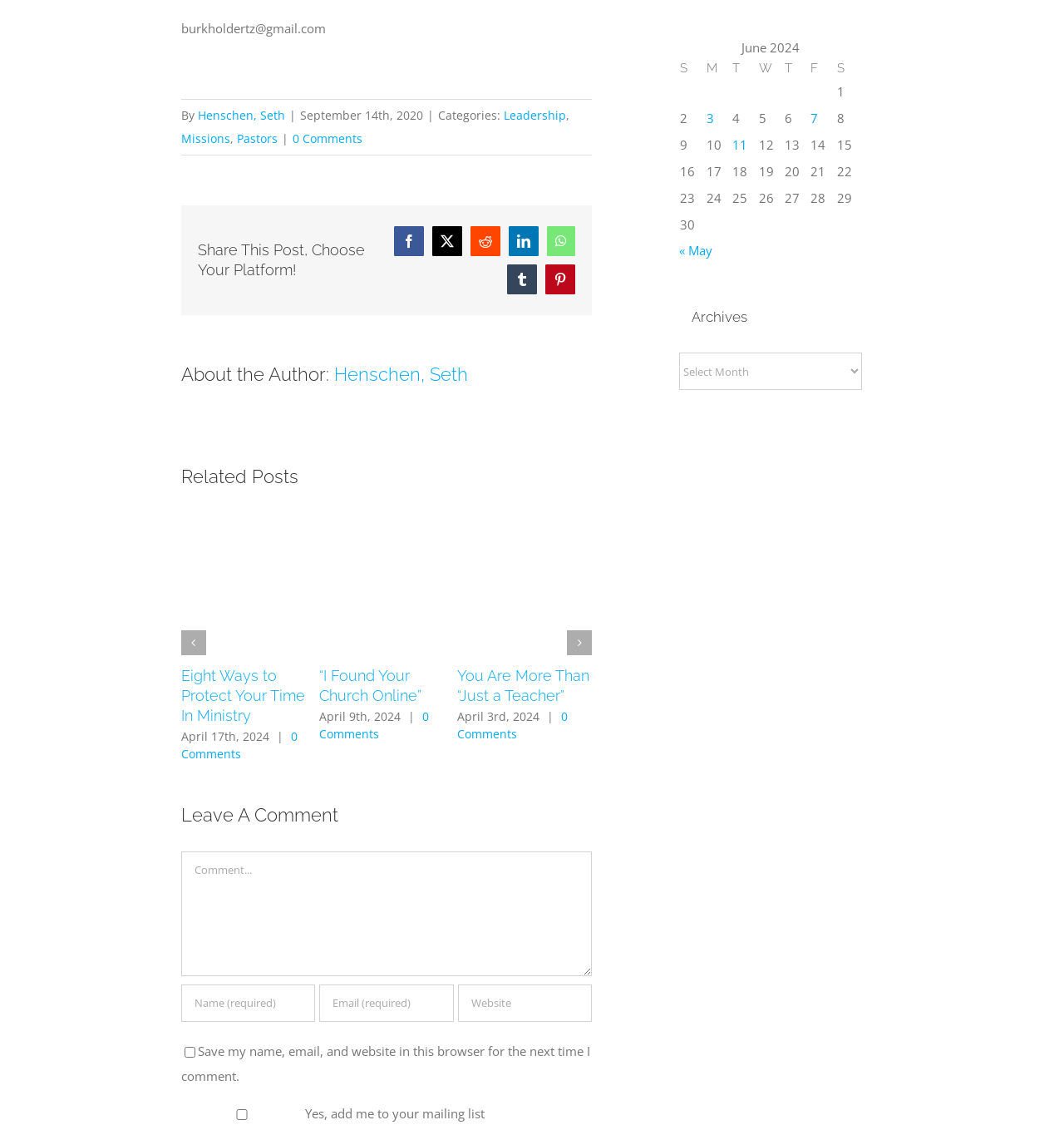Provide the bounding box coordinates for the UI element that is described by this text: "parent_node: Comment name="comment" placeholder="Comment..."". The coordinates should be in the form of four float numbers between 0 and 1: [left, top, right, bottom].

[0.17, 0.757, 0.556, 0.868]